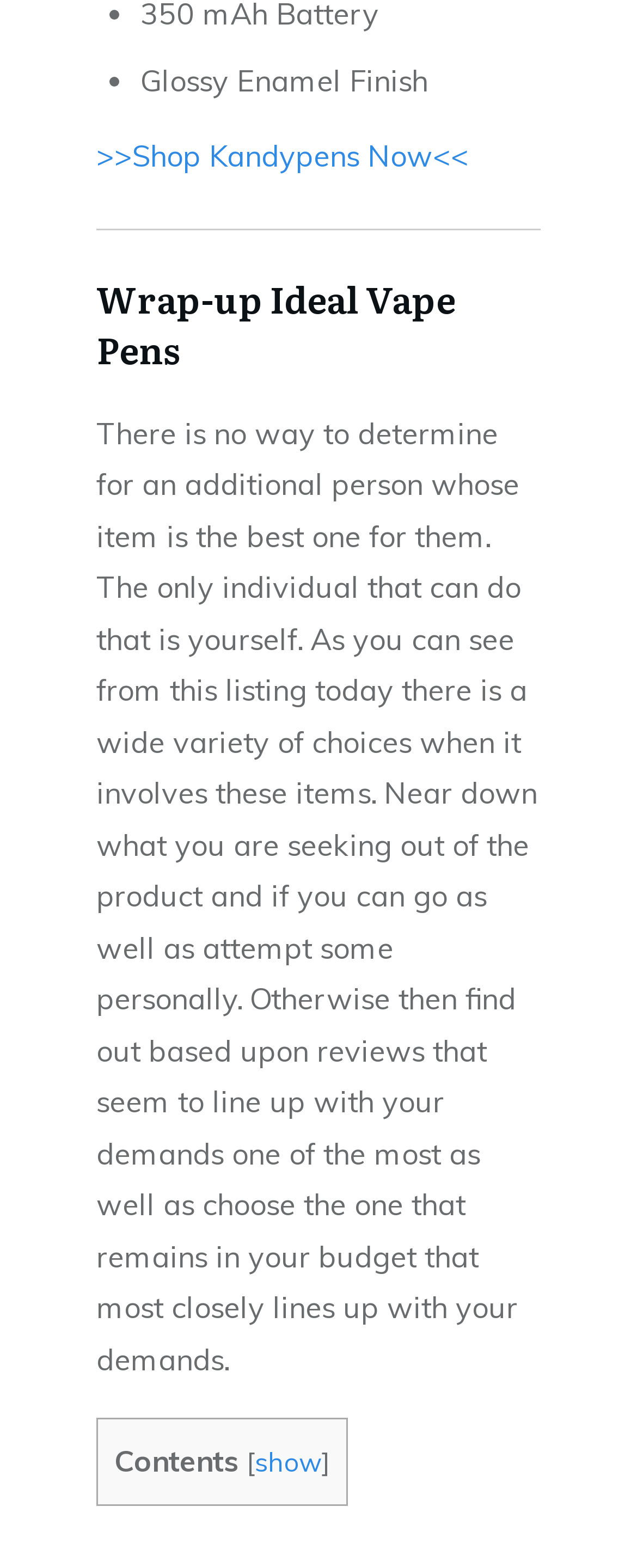What is the section title above the table?
Refer to the screenshot and answer in one word or phrase.

Wrap-up Ideal Vape Pens